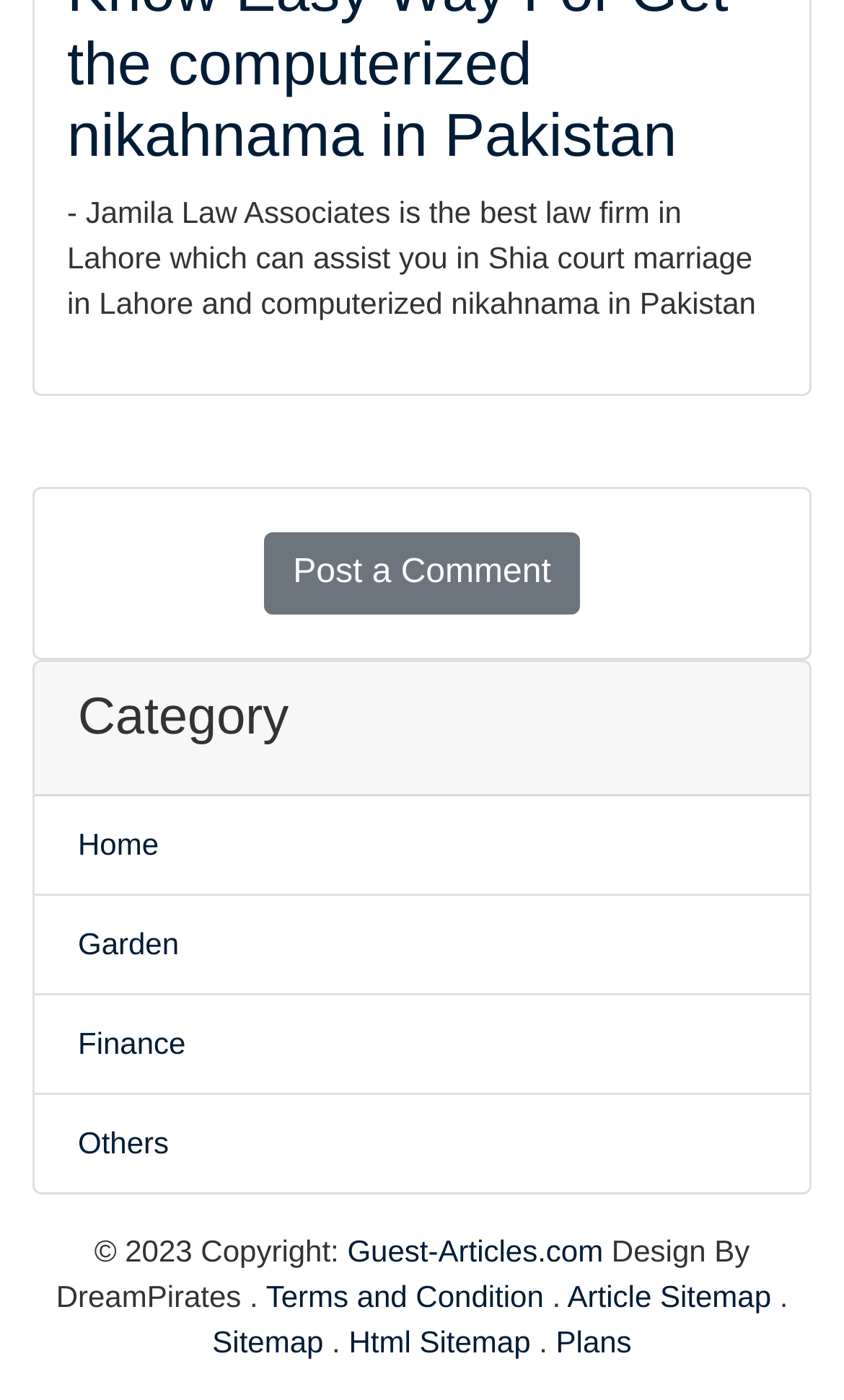Please locate the bounding box coordinates for the element that should be clicked to achieve the following instruction: "Click the 'Post a Comment' button". Ensure the coordinates are given as four float numbers between 0 and 1, i.e., [left, top, right, bottom].

[0.314, 0.38, 0.686, 0.439]